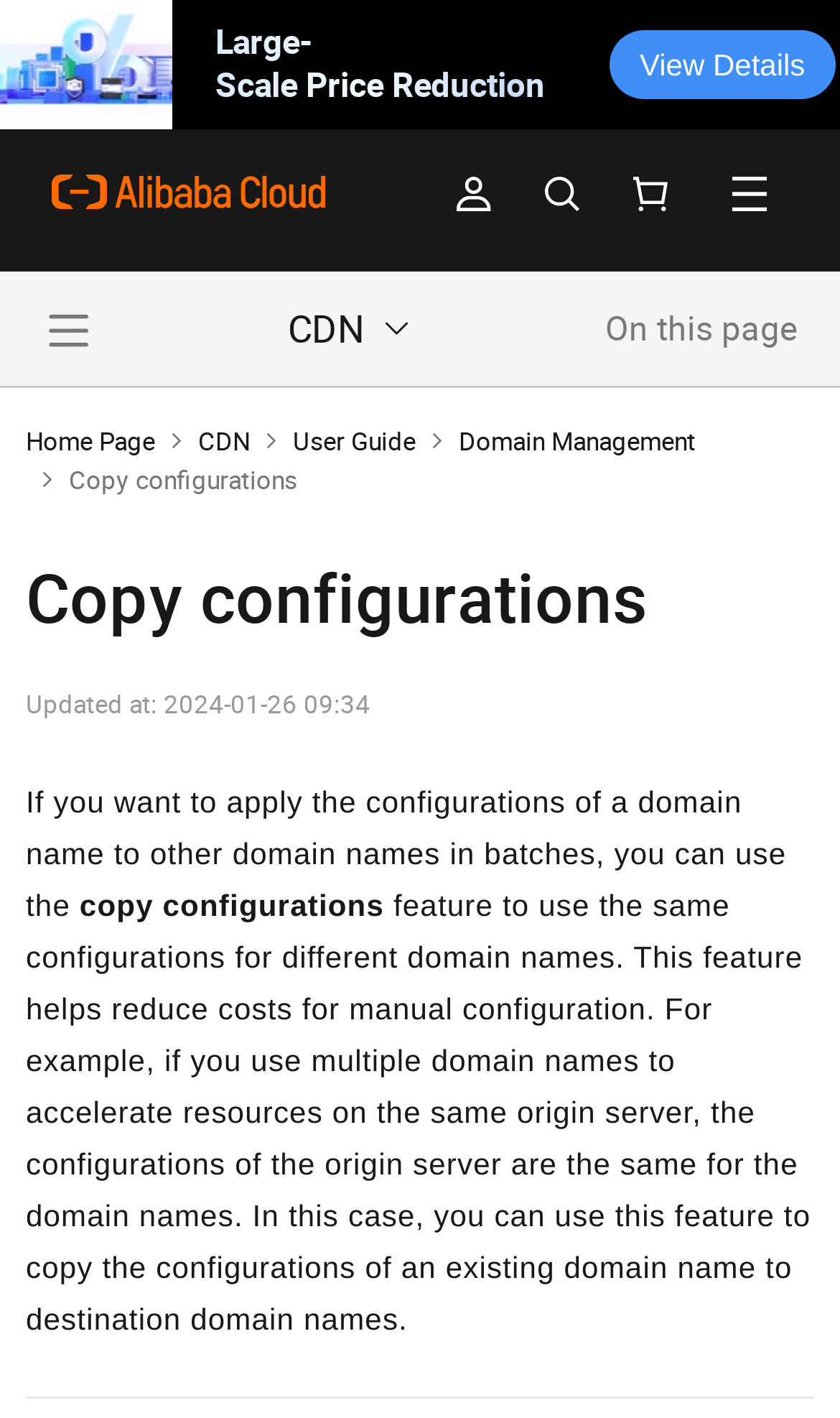What is the date of the last update?
Refer to the image and answer the question using a single word or phrase.

2024-01-26 09:34